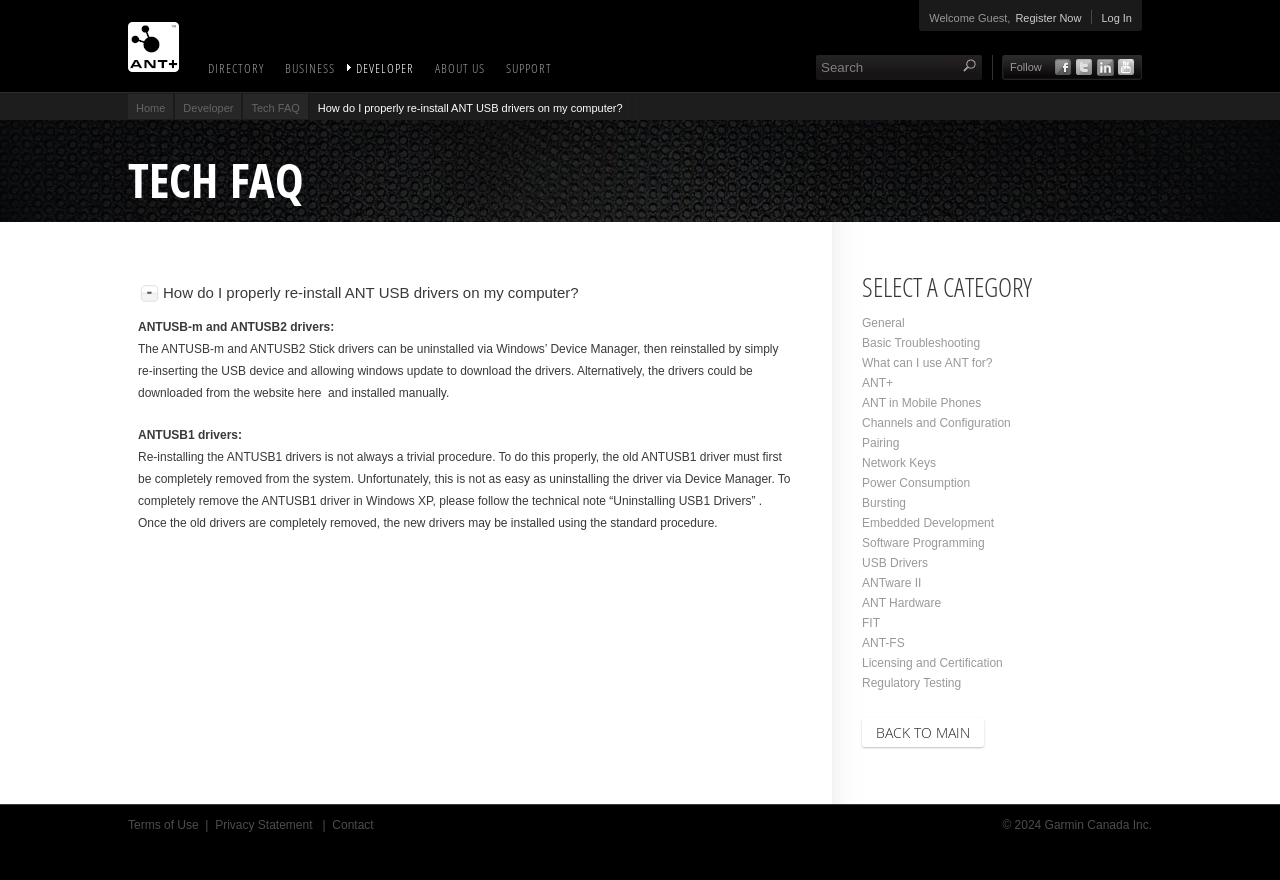Locate the coordinates of the bounding box for the clickable region that fulfills this instruction: "Go to Developer page".

[0.137, 0.107, 0.189, 0.135]